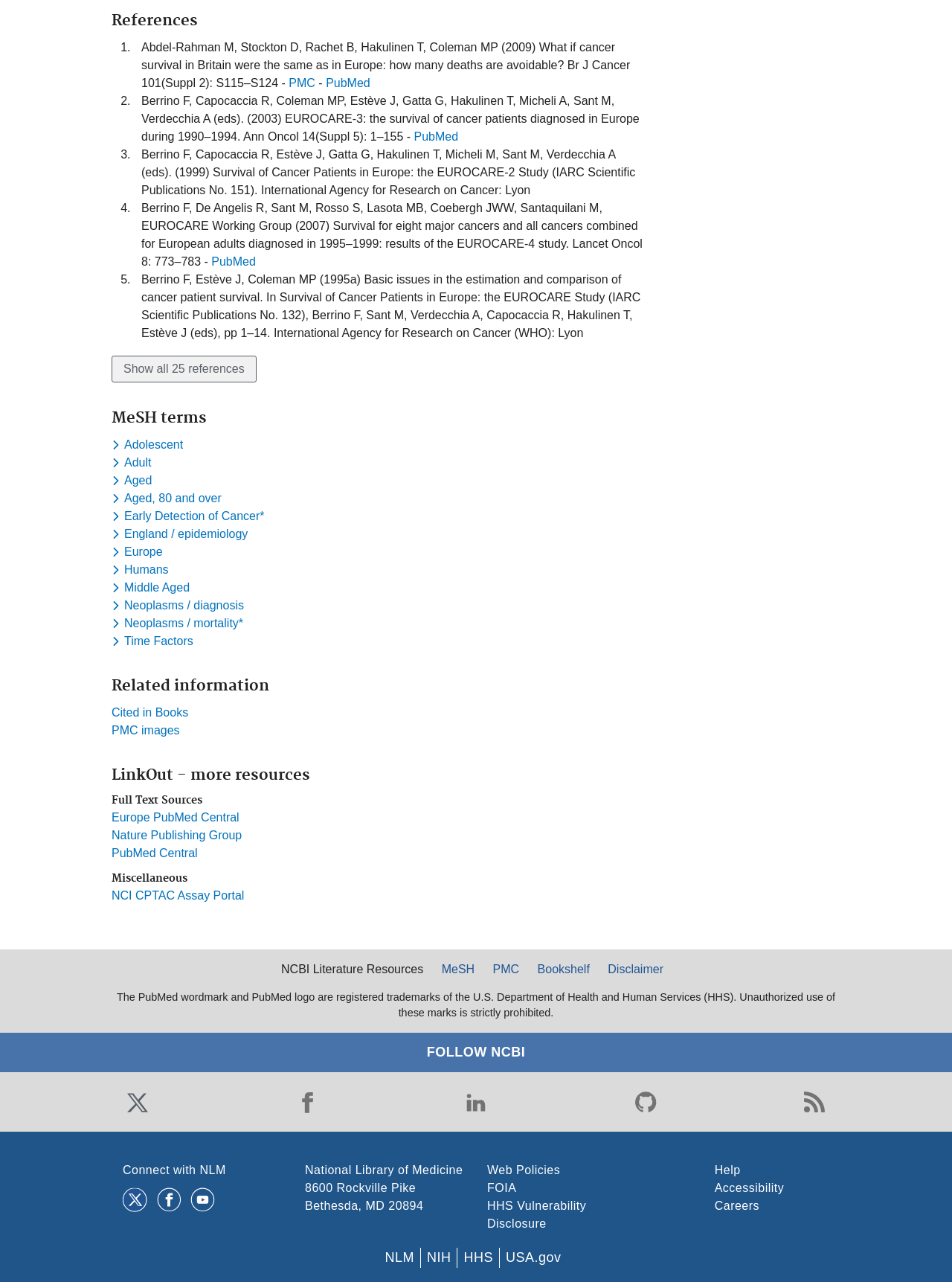Provide the bounding box coordinates of the HTML element described by the text: "Web Policies".

[0.512, 0.908, 0.588, 0.917]